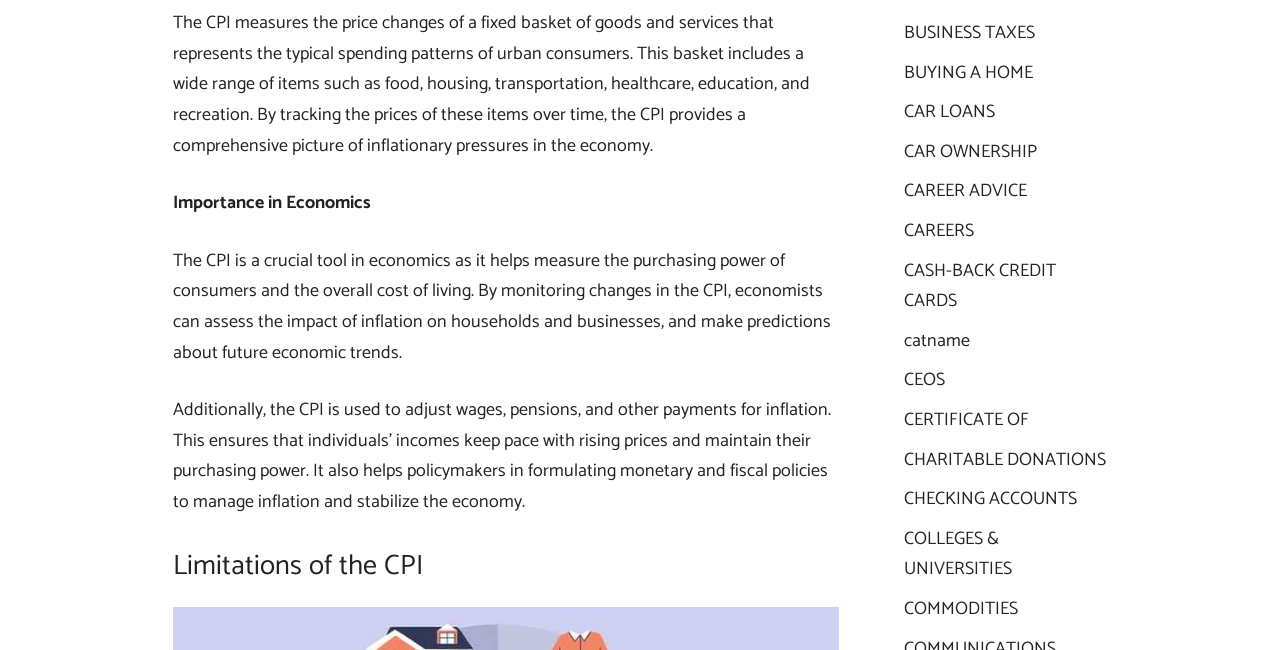What are the links on the right side of the webpage related to?
Use the image to answer the question with a single word or phrase.

Financial topics